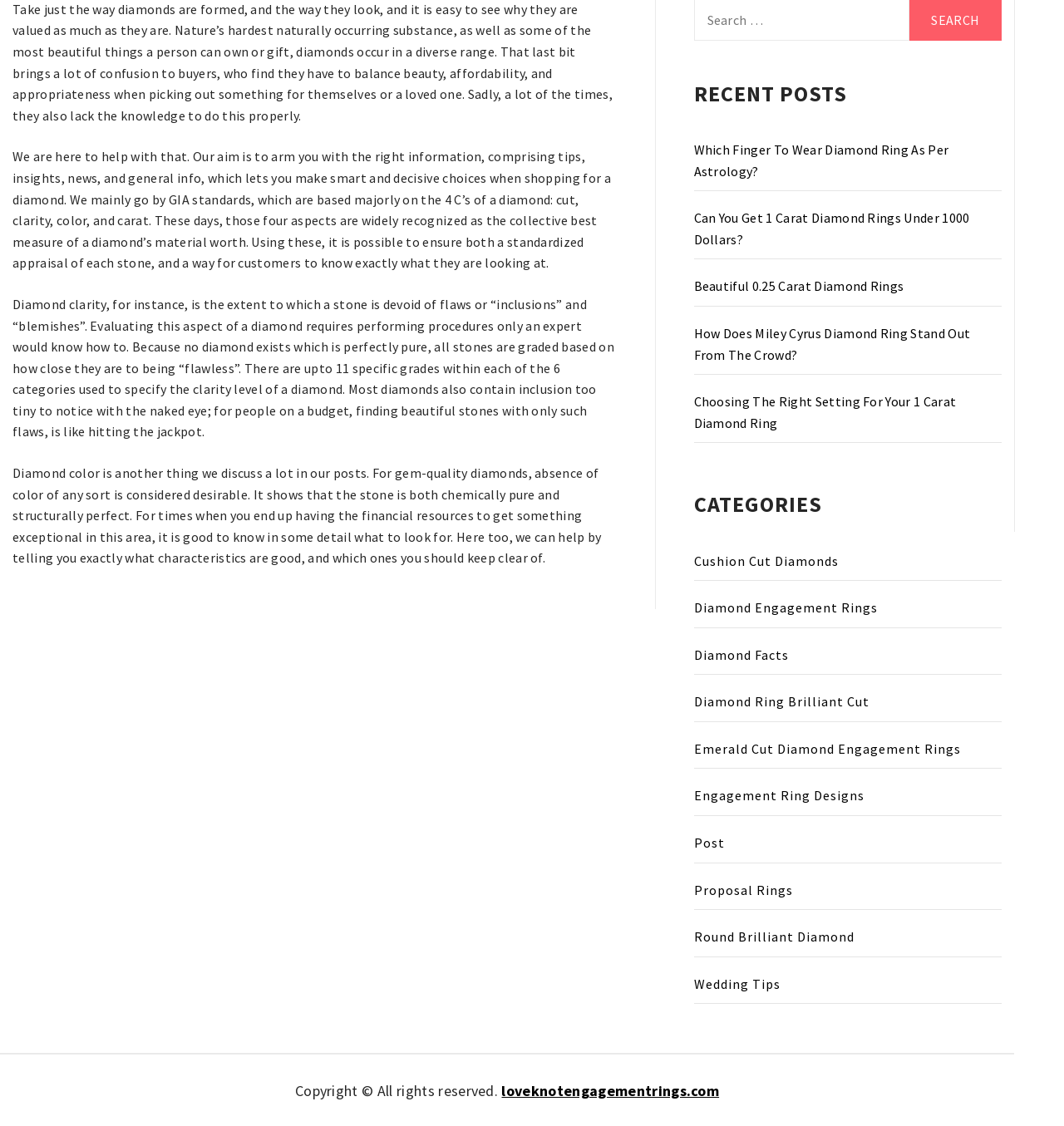From the given element description: "loveknotengagementrings.com", find the bounding box for the UI element. Provide the coordinates as four float numbers between 0 and 1, in the order [left, top, right, bottom].

[0.471, 0.96, 0.676, 0.977]